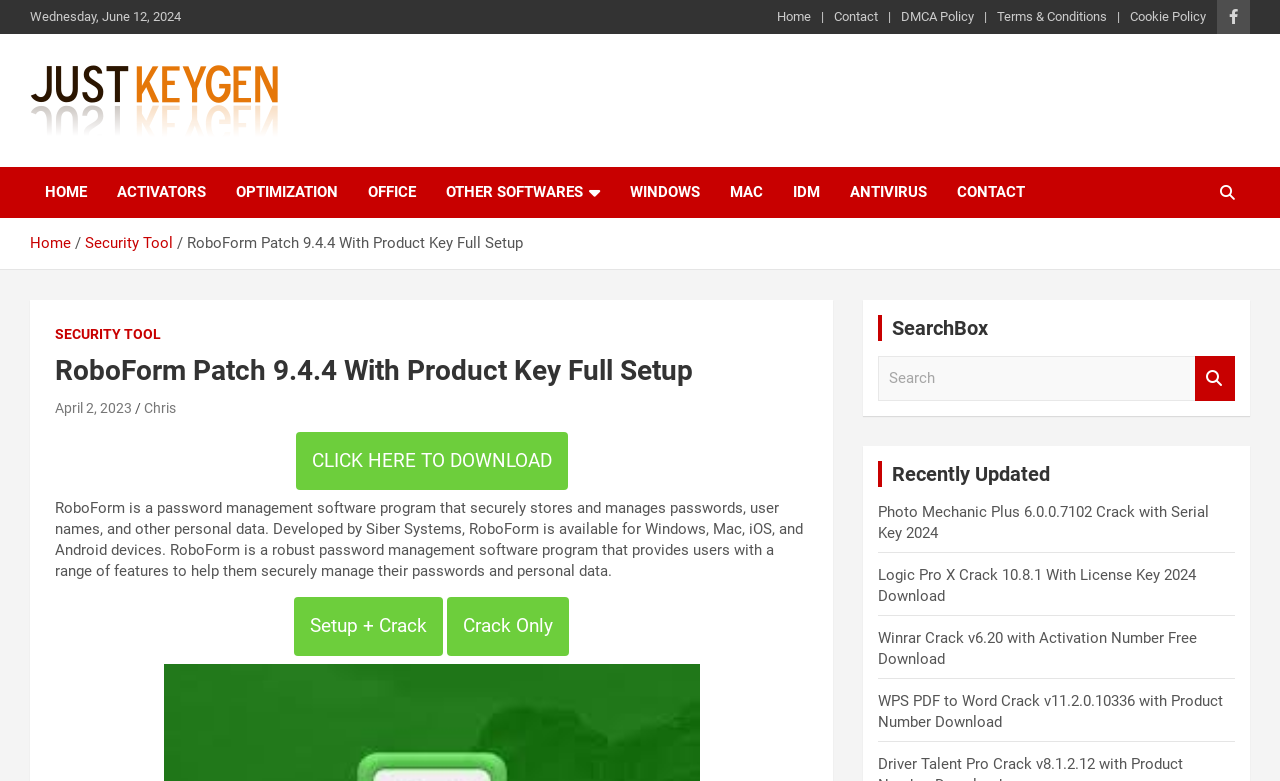What is the purpose of the software program RoboForm?
Please provide a detailed answer to the question.

I found the purpose of RoboForm by reading the StaticText element that describes RoboForm as a 'password management software program that securely stores and manages passwords, user names, and other personal data.' This element has a bounding box coordinate of [0.043, 0.639, 0.627, 0.743].